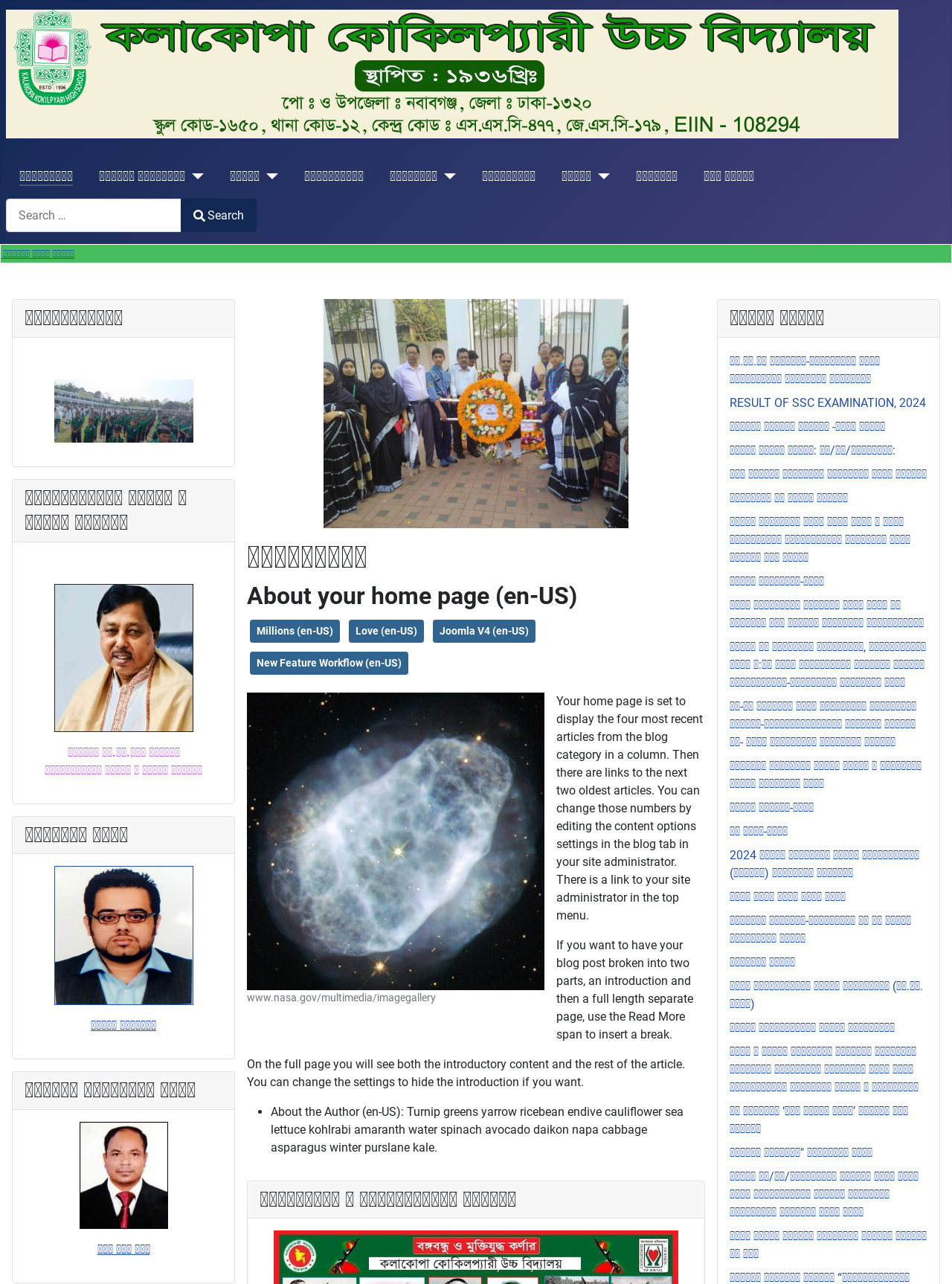Illustrate the webpage with a detailed description.

This webpage is about a school or educational institution. At the top, there is a navigation menu with links to various sections such as "প্রথমপাতা" (Home), "আমাদের সম্পর্কে" (About Us), "ক্লাব" (Club), "শিক্ষার্থী" (Students), "গ্যালারী" (Gallery), "সার্কুলার" (Circular), "ফলাফল" (Results), and "যোগাযোগ" (Contact).

Below the navigation menu, there is a search bar with a button to submit the search query. On the left side, there is a section with a heading "প্রতিষ্ঠাতা" (Founder) and a photo of the founder. Below this section, there is another section with a heading "সভাপতির বাণী" (President's Message) and a photo of the president.

On the right side, there is a slider section with a heading "Slider" and a note below it. Below the slider, there is a main content section with a heading "প্রথমপাতা" (Home) and several links to articles or news items. The articles are about various topics such as education, students, and school events.

Further down the page, there is a section with a heading "বঙ্গবন্ধু ও মুক্তিযুদ্ধ কর্নার" (Bangabandhu and Liberation War Corner) and a section with a heading "নোটিশ বোর্ড" (Notice Board) with several links to notices and announcements.

At the bottom of the page, there are several links to various resources and documents, including a link to a book festival, a link to a circular, and a link to a notice about a holiday.